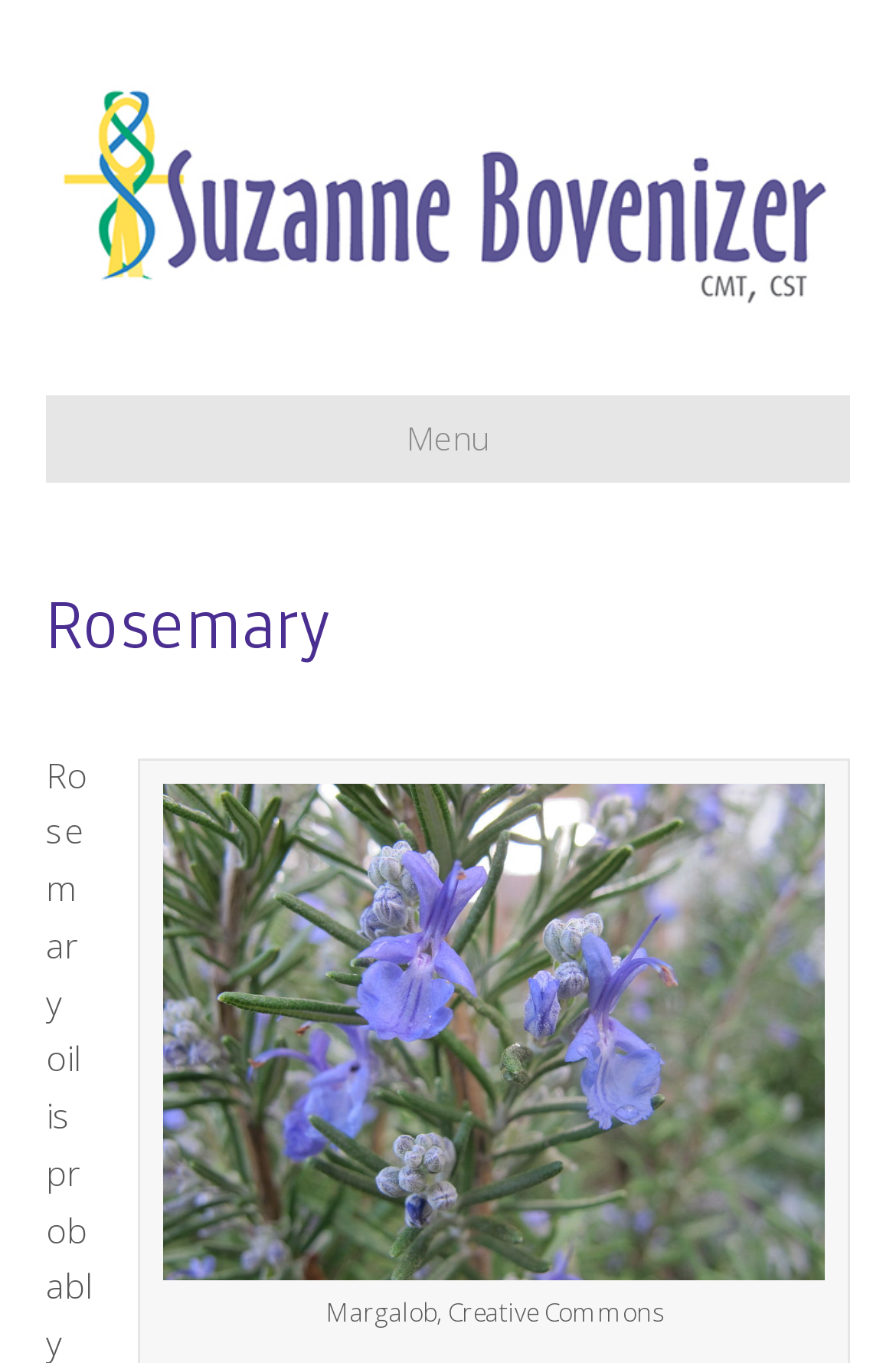Is there a menu on the webpage?
Please provide a single word or phrase based on the screenshot.

Yes